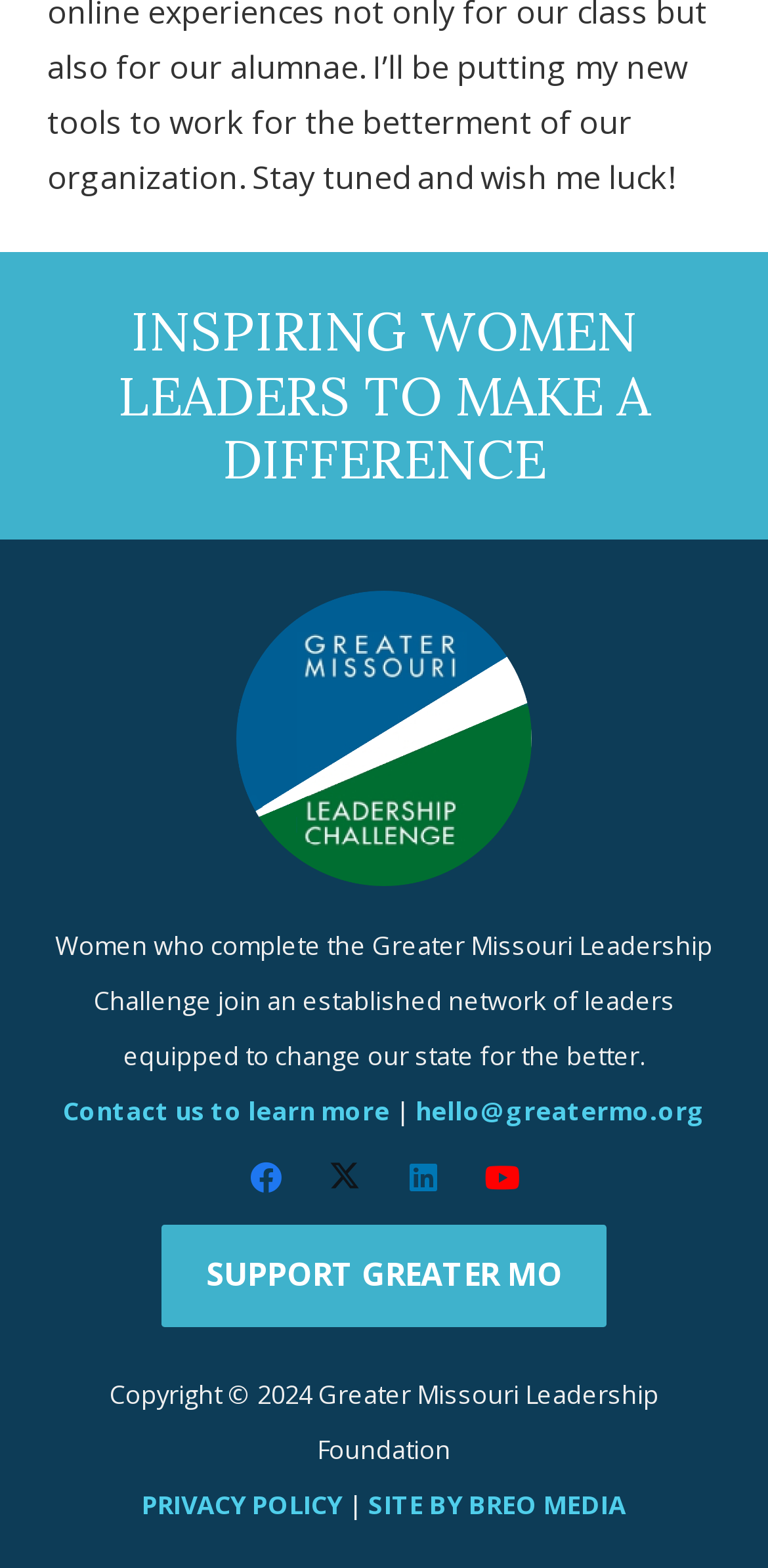Who designed the website?
Please provide a comprehensive answer to the question based on the webpage screenshot.

The website designer can be found in the link element with the text 'SITE BY BREO MEDIA' which is located at the bottom of the webpage, below the copyright information.